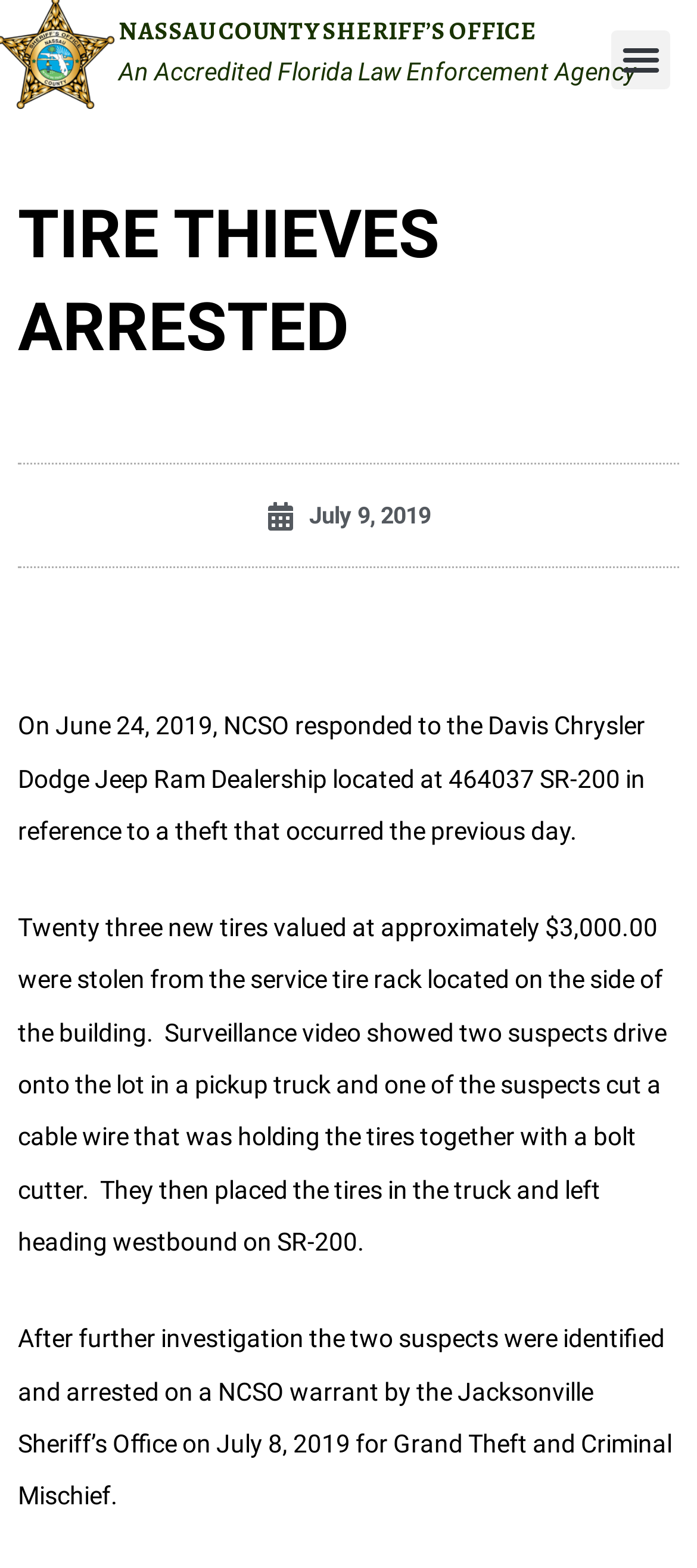What is the name of the law enforcement agency?
Based on the image, respond with a single word or phrase.

Nassau County Sheriff's Office